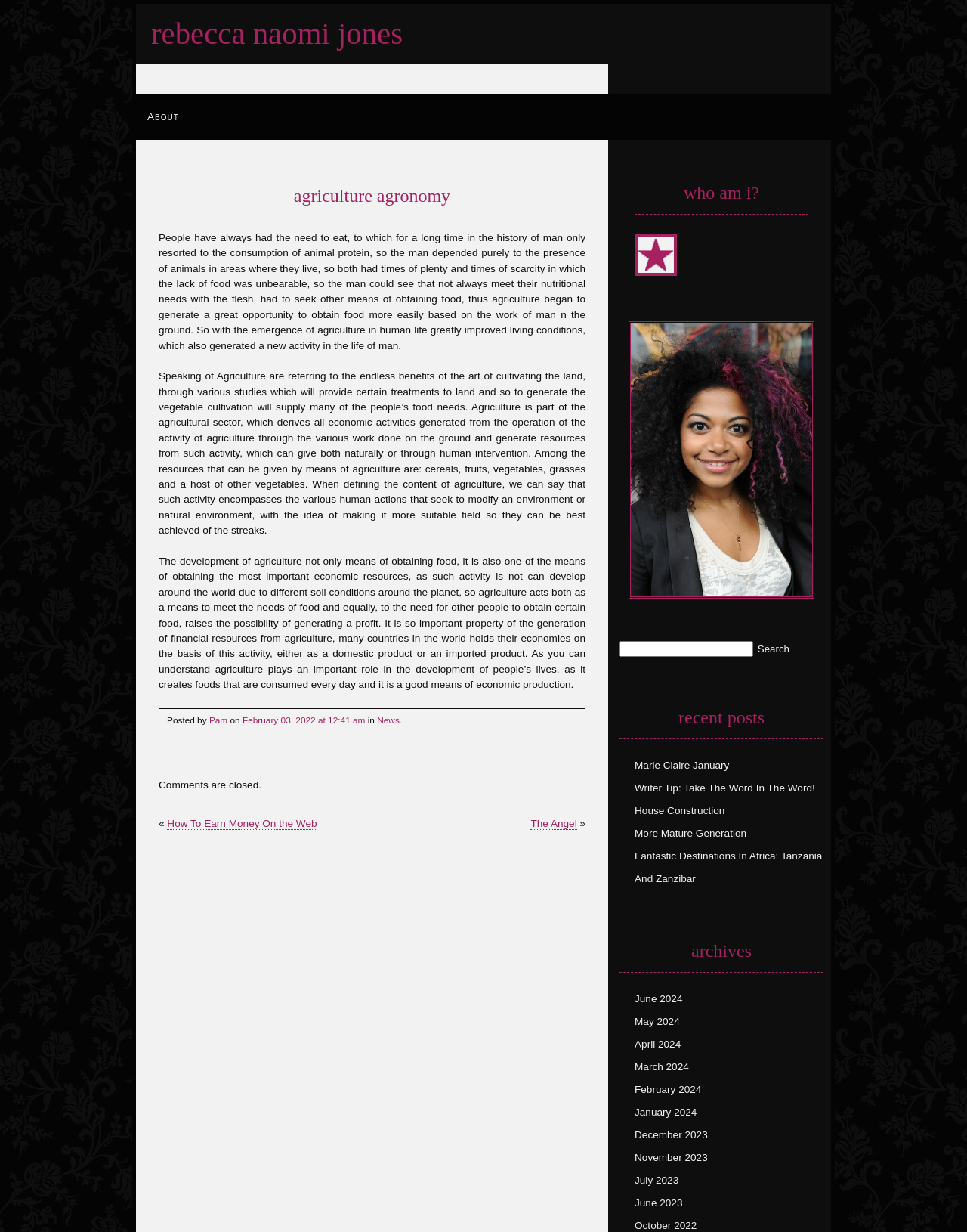Please provide a one-word or phrase answer to the question: 
What is the name of the author of the post?

Pam